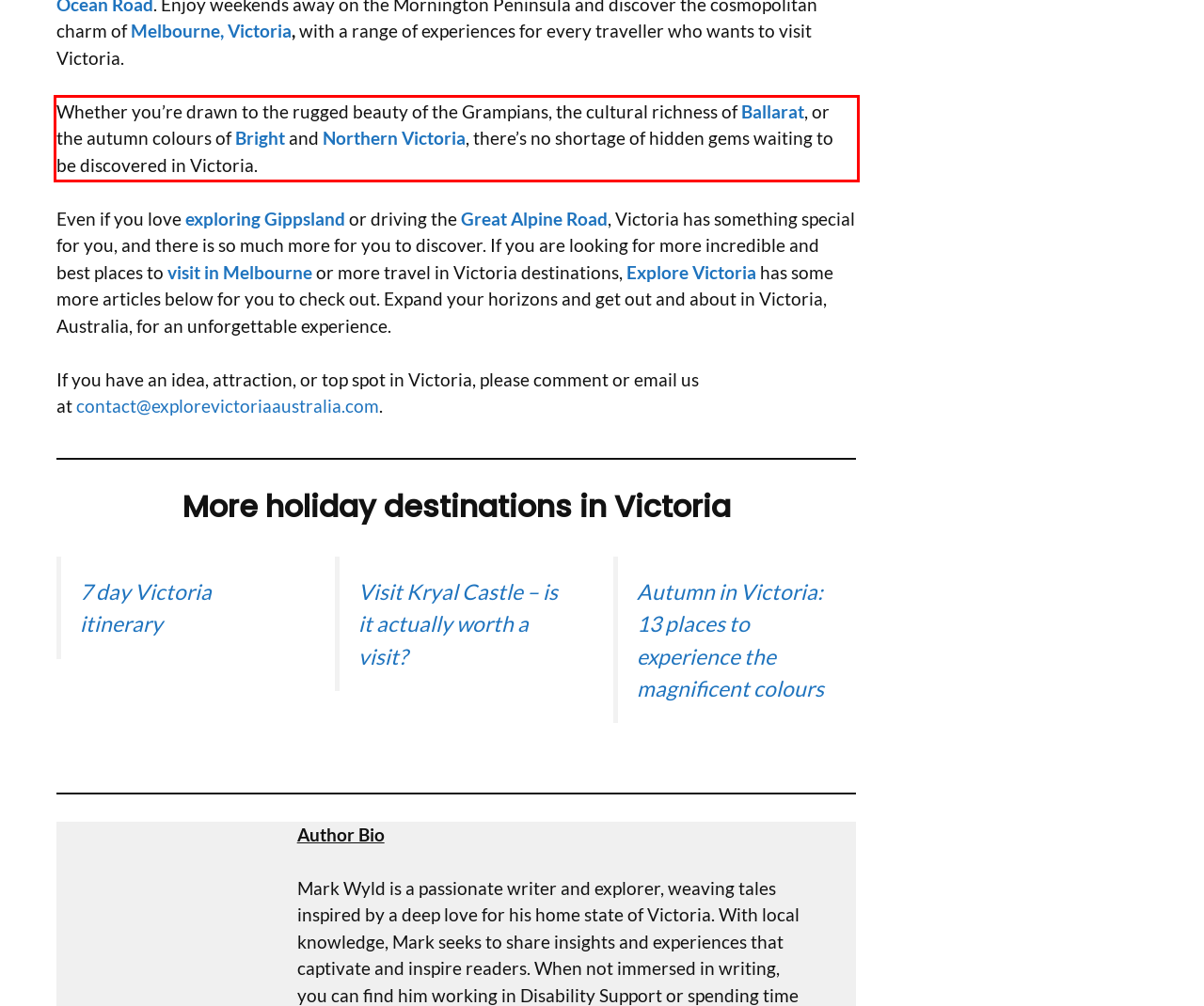Given a screenshot of a webpage with a red bounding box, please identify and retrieve the text inside the red rectangle.

Whether you’re drawn to the rugged beauty of the Grampians, the cultural richness of Ballarat, or the autumn colours of Bright and Northern Victoria, there’s no shortage of hidden gems waiting to be discovered in Victoria.